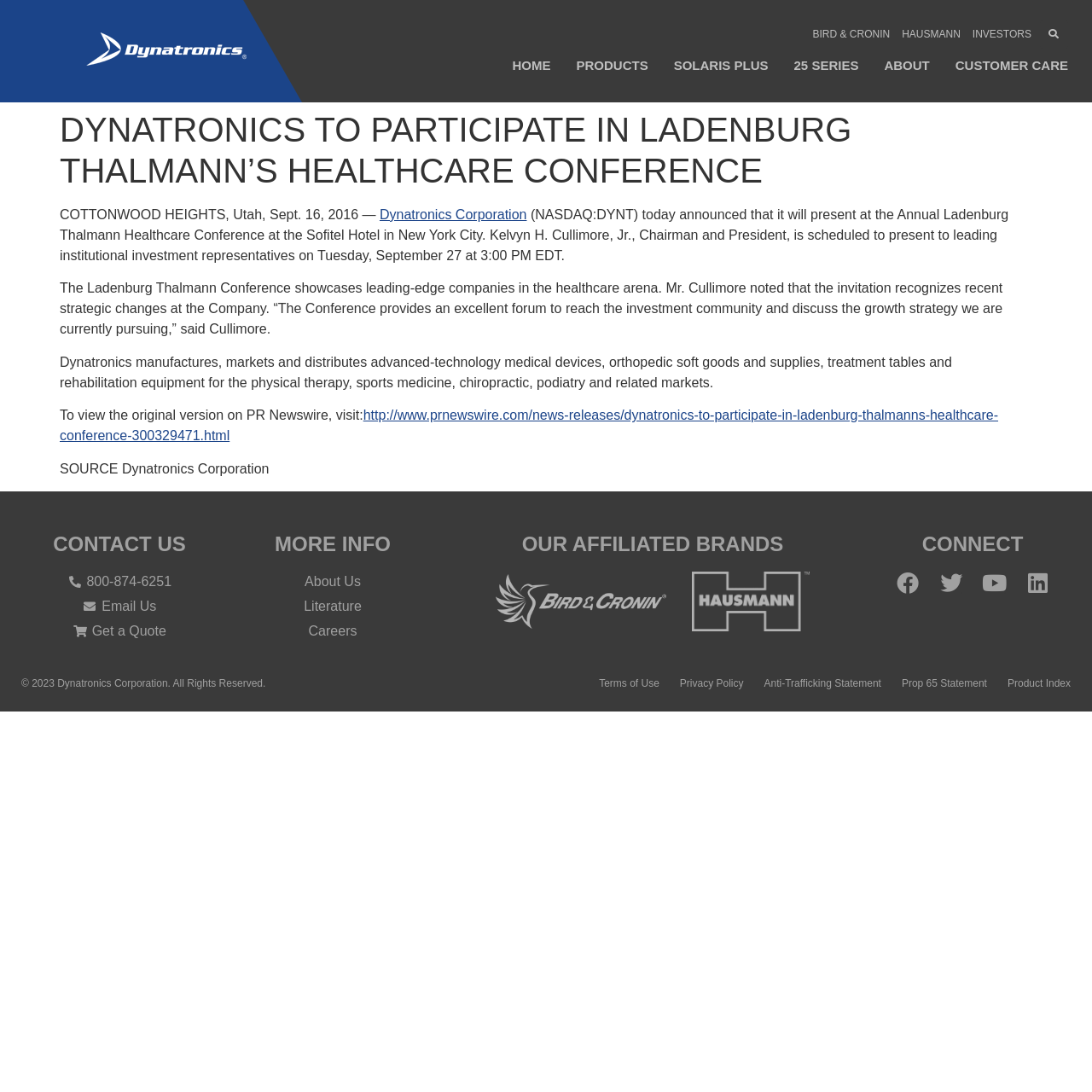Using the information in the image, give a comprehensive answer to the question: 
What is the company's stock symbol?

The company's stock symbol can be found in the text 'Dynatronics Corporation (NASDAQ:DYNT) today announced that it will present at the Annual Ladenburg Thalmann Healthcare Conference at the Sofitel Hotel in New York City.'